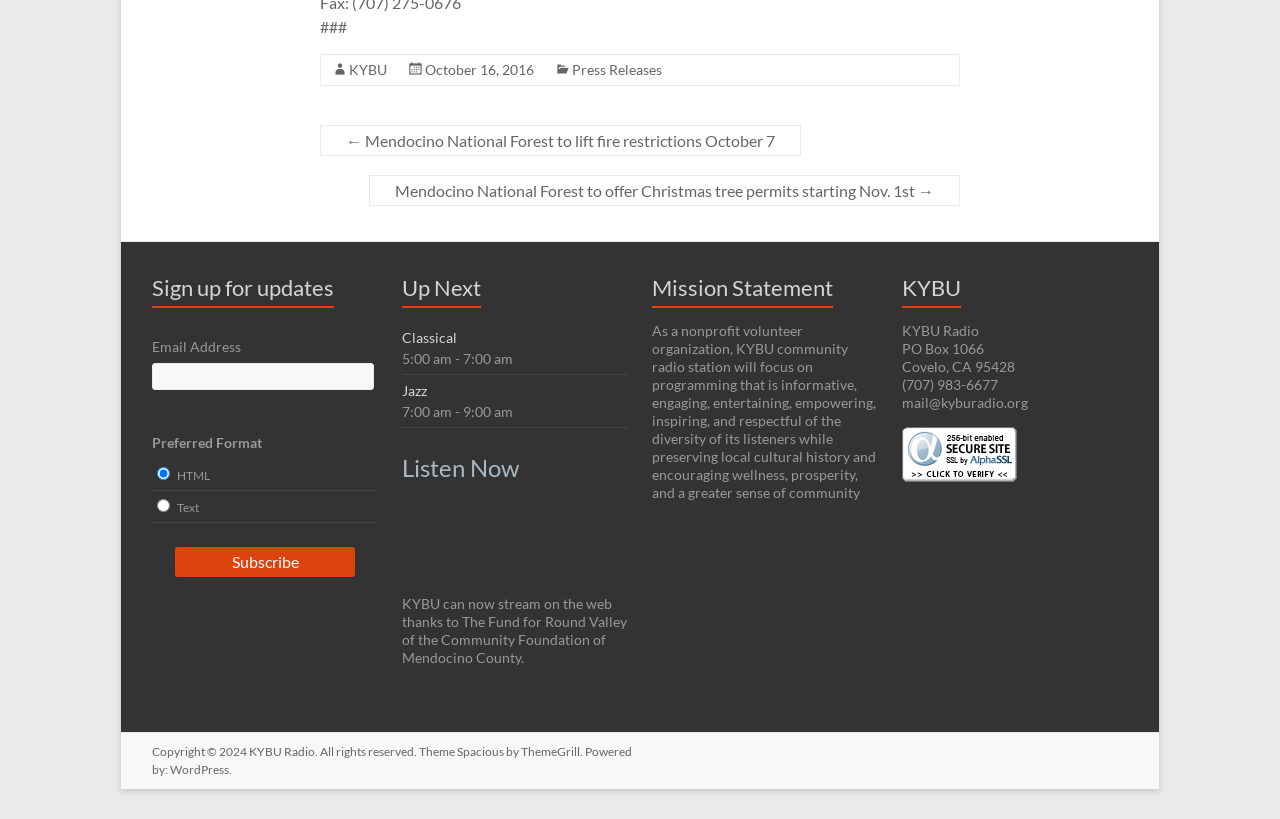Determine the bounding box of the UI element mentioned here: "parent_node: Email Address name="mc_mv_EMAIL"". The coordinates must be in the format [left, top, right, bottom] with values ranging from 0 to 1.

[0.119, 0.443, 0.292, 0.476]